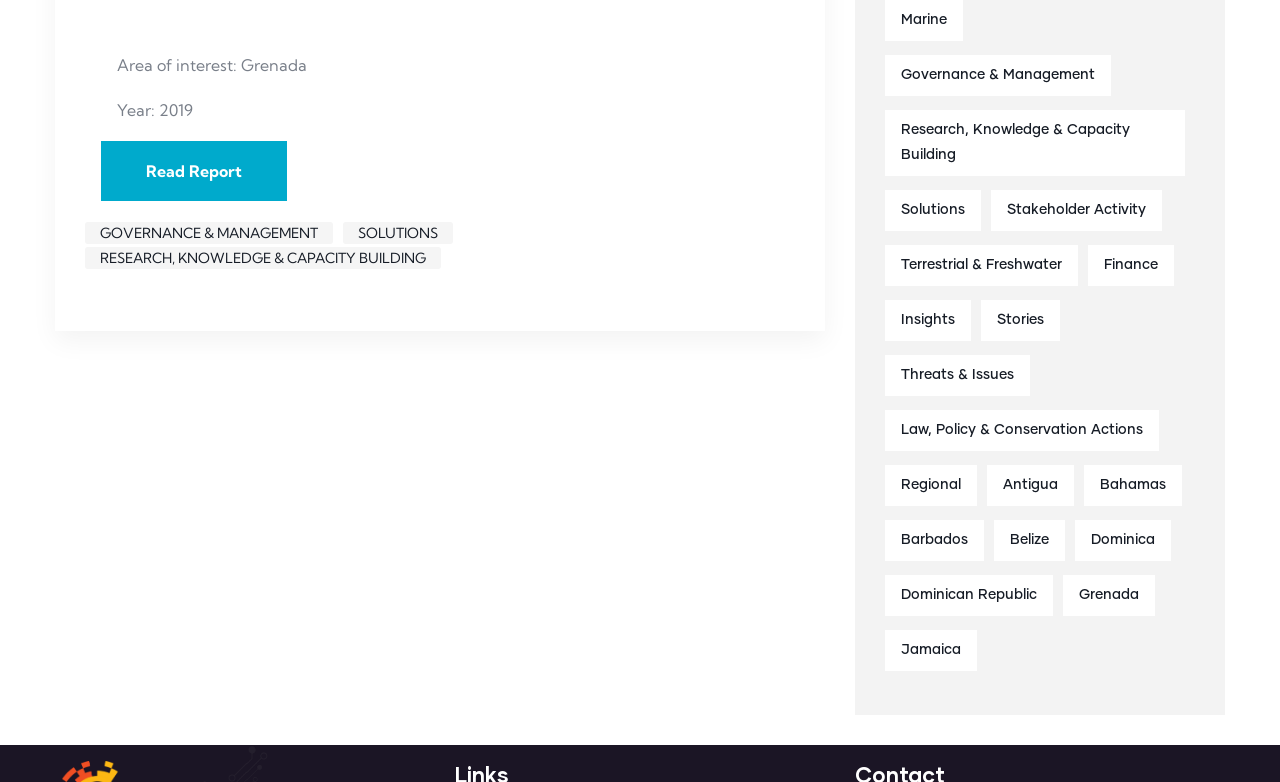Using the webpage screenshot, find the UI element described by Governance & Management. Provide the bounding box coordinates in the format (top-left x, top-left y, bottom-right x, bottom-right y), ensuring all values are floating point numbers between 0 and 1.

[0.066, 0.284, 0.26, 0.312]